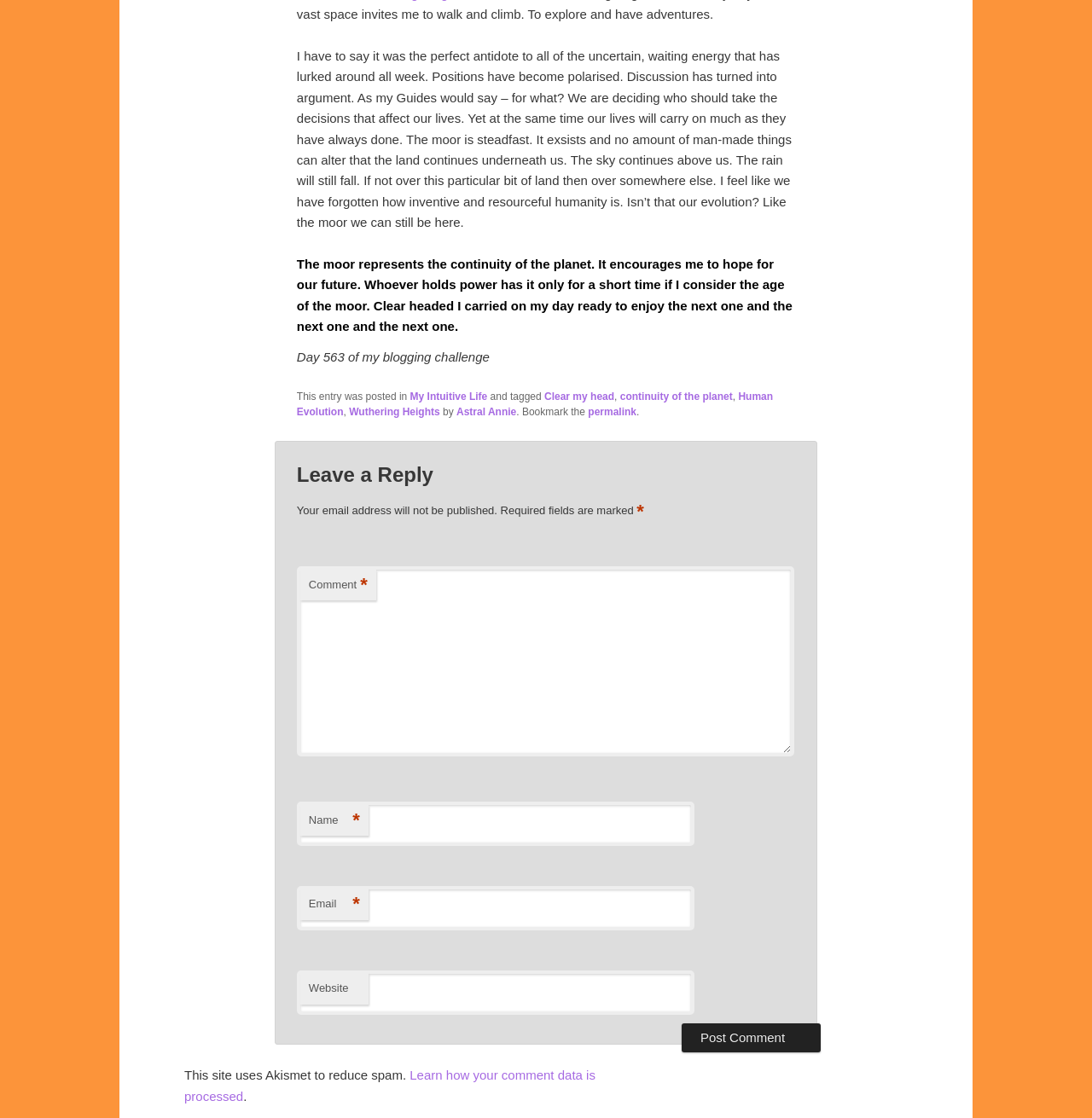Identify the bounding box coordinates of the region I need to click to complete this instruction: "Type your comment in the 'Comment' field".

[0.272, 0.507, 0.727, 0.677]